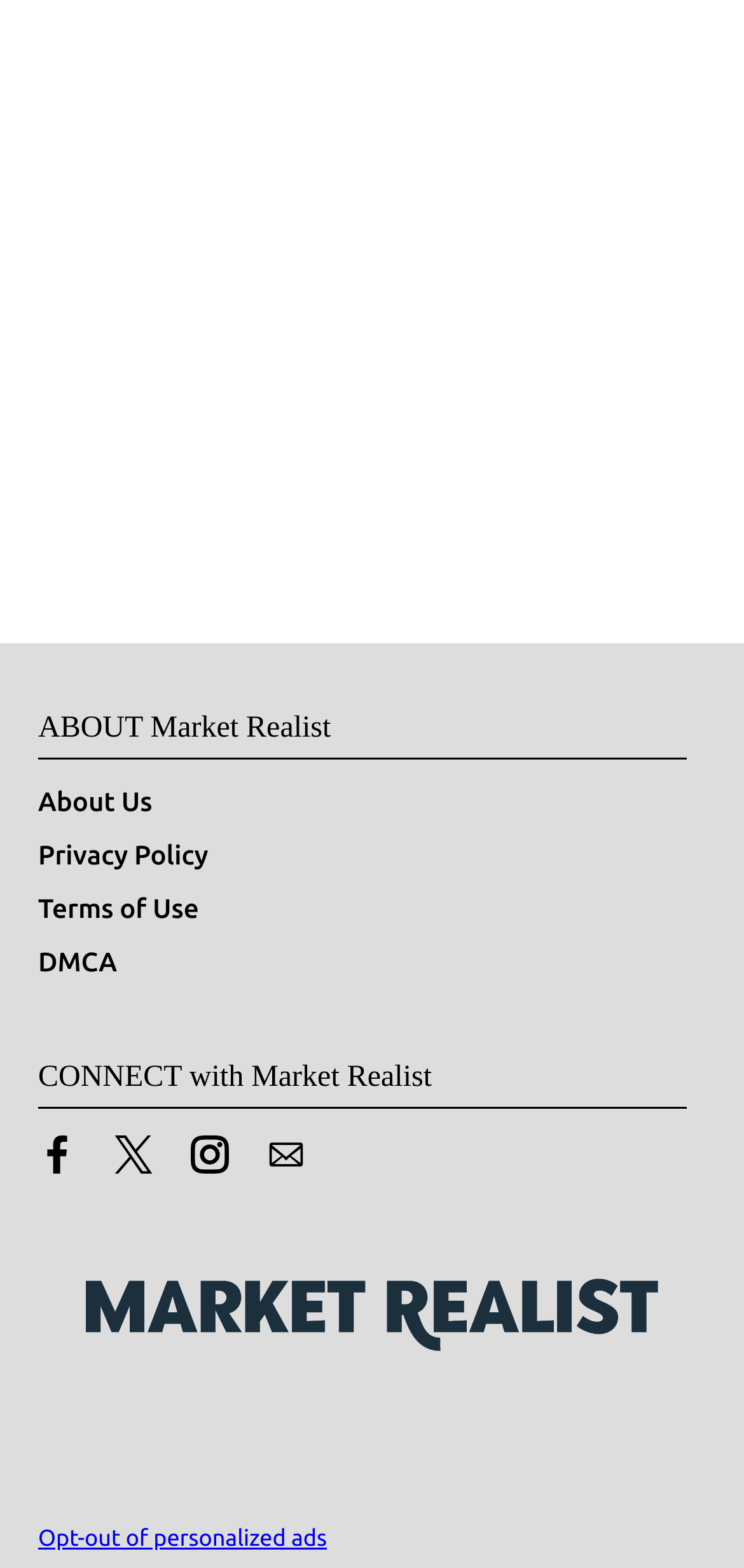Find the bounding box coordinates for the area you need to click to carry out the instruction: "View about us page". The coordinates should be four float numbers between 0 and 1, indicated as [left, top, right, bottom].

[0.051, 0.501, 0.205, 0.52]